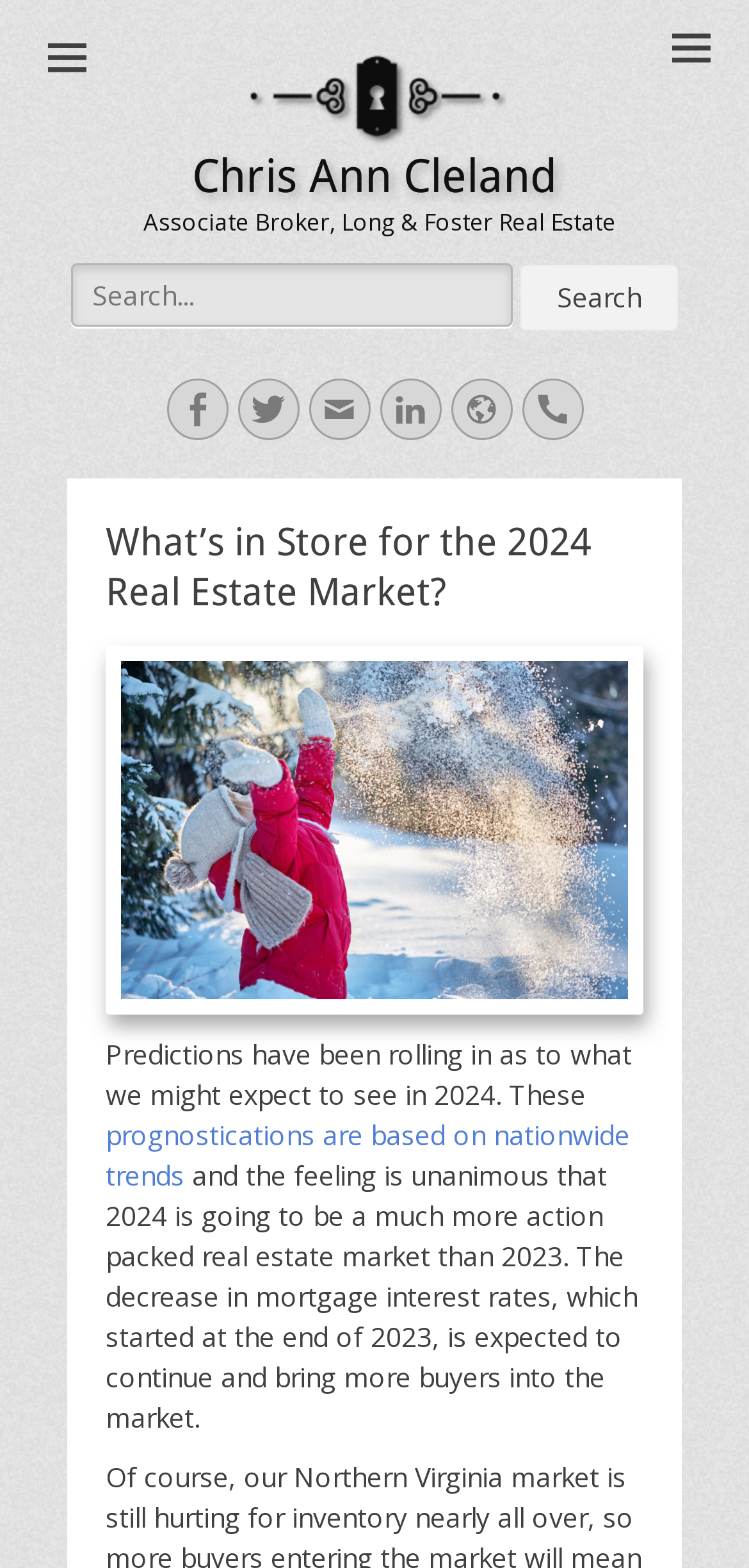What social media platforms are available for the author?
Please answer the question as detailed as possible based on the image.

The webpage has links to the author's social media profiles, including Facebook, Twitter, and LinkedIn, which are represented by their respective icons.